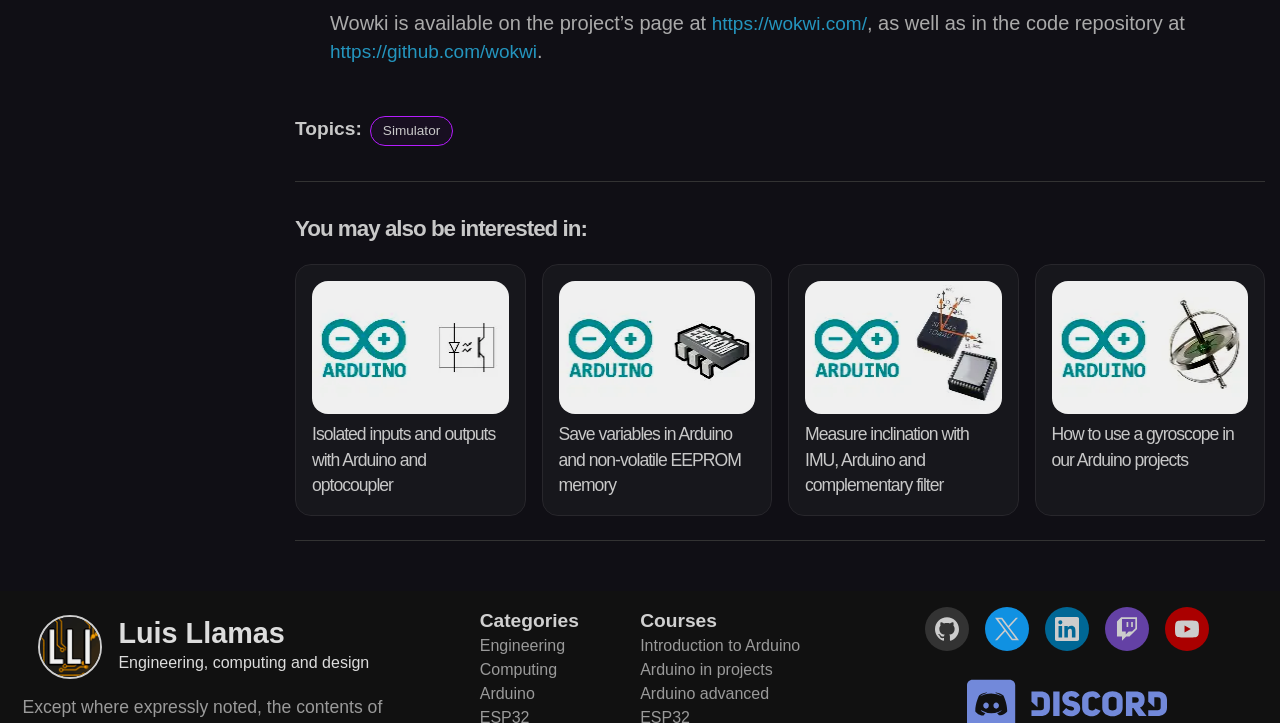Use a single word or phrase to answer the question:
What is the name of the author of this webpage?

Luis Llamas